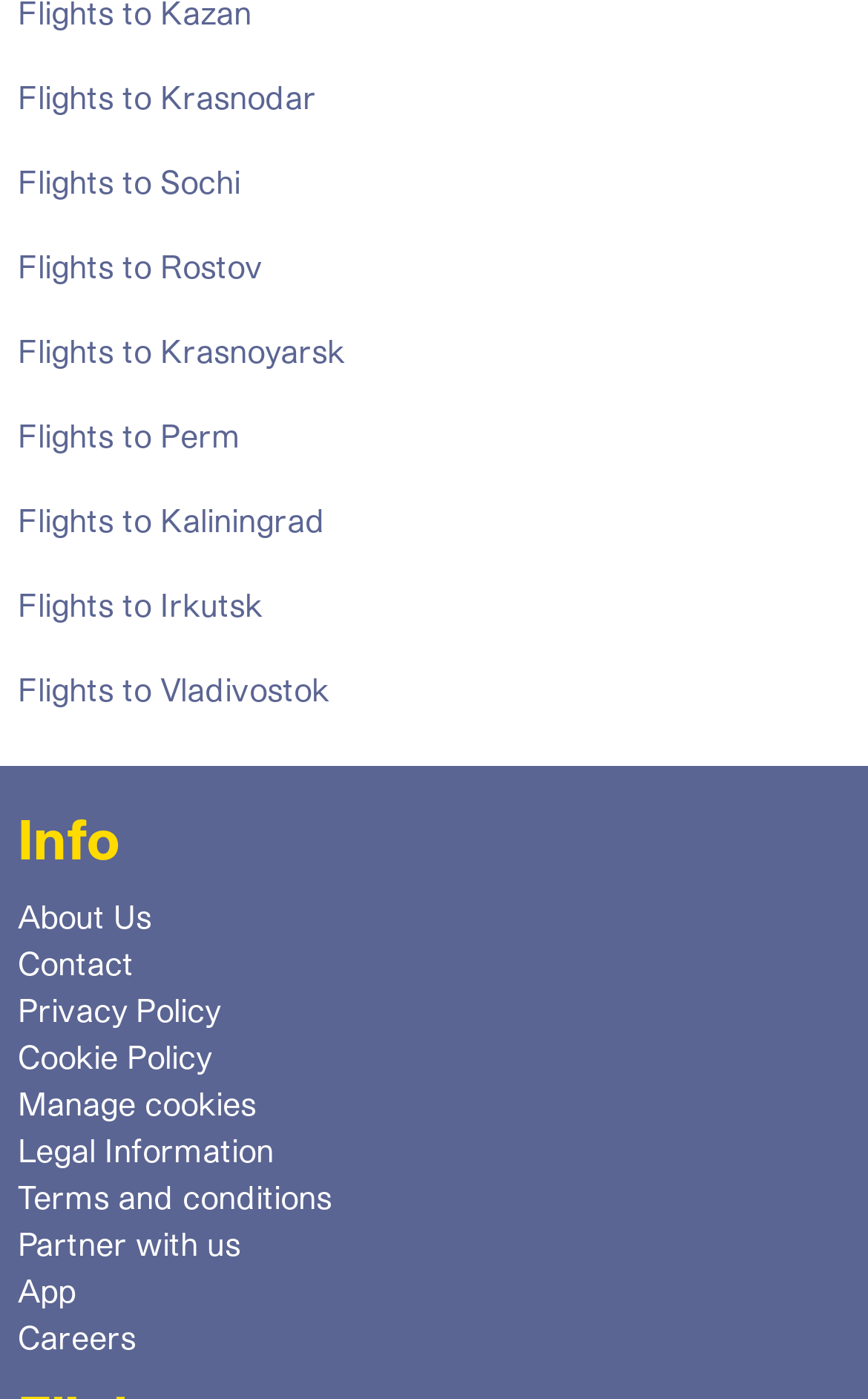Identify the bounding box coordinates of the region that needs to be clicked to carry out this instruction: "Explore career opportunities". Provide these coordinates as four float numbers ranging from 0 to 1, i.e., [left, top, right, bottom].

[0.021, 0.938, 0.156, 0.972]